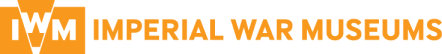Describe all the important aspects and features visible in the image.

This image is part of the "Surrender Ceremony at Hong Kong," a film featured by the Imperial War Museums. It captures a significant historical moment, likely portraying events following Japan's surrender during World War II. The film, categorized under "British Naval Operations in the Far East," illustrates the Allied representatives exiting Government House for photographs in a ceremonial setting, highlighting the solemnity and historical significance of the occasion. The film's metadata also notes that it is a silent black-and-white production with the film number ADM 1770, produced on September 13, 1945. This delicate moment in history serves as a vivid reminder of the complexities and gravity of wartime events, contributing to the understanding of post-war dynamics in the region.